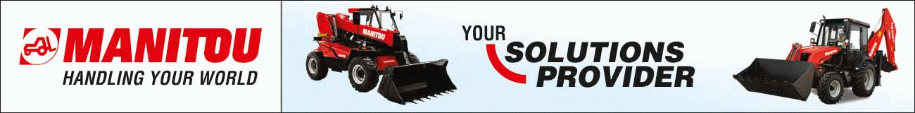What is the tagline of the company?
Respond with a short answer, either a single word or a phrase, based on the image.

HANDLING YOUR WORLD